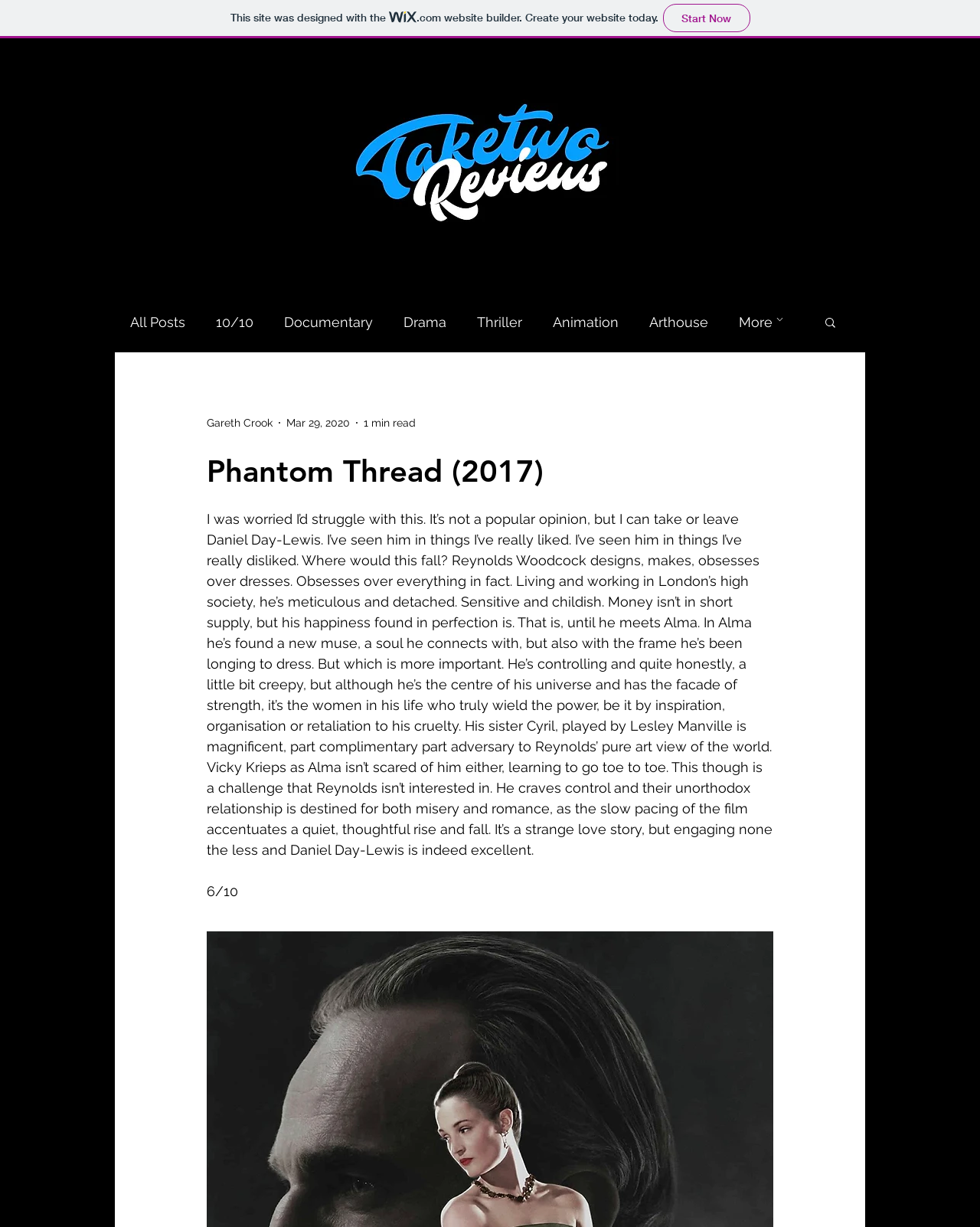Reply to the question below using a single word or brief phrase:
What is the name of the website builder?

Wix